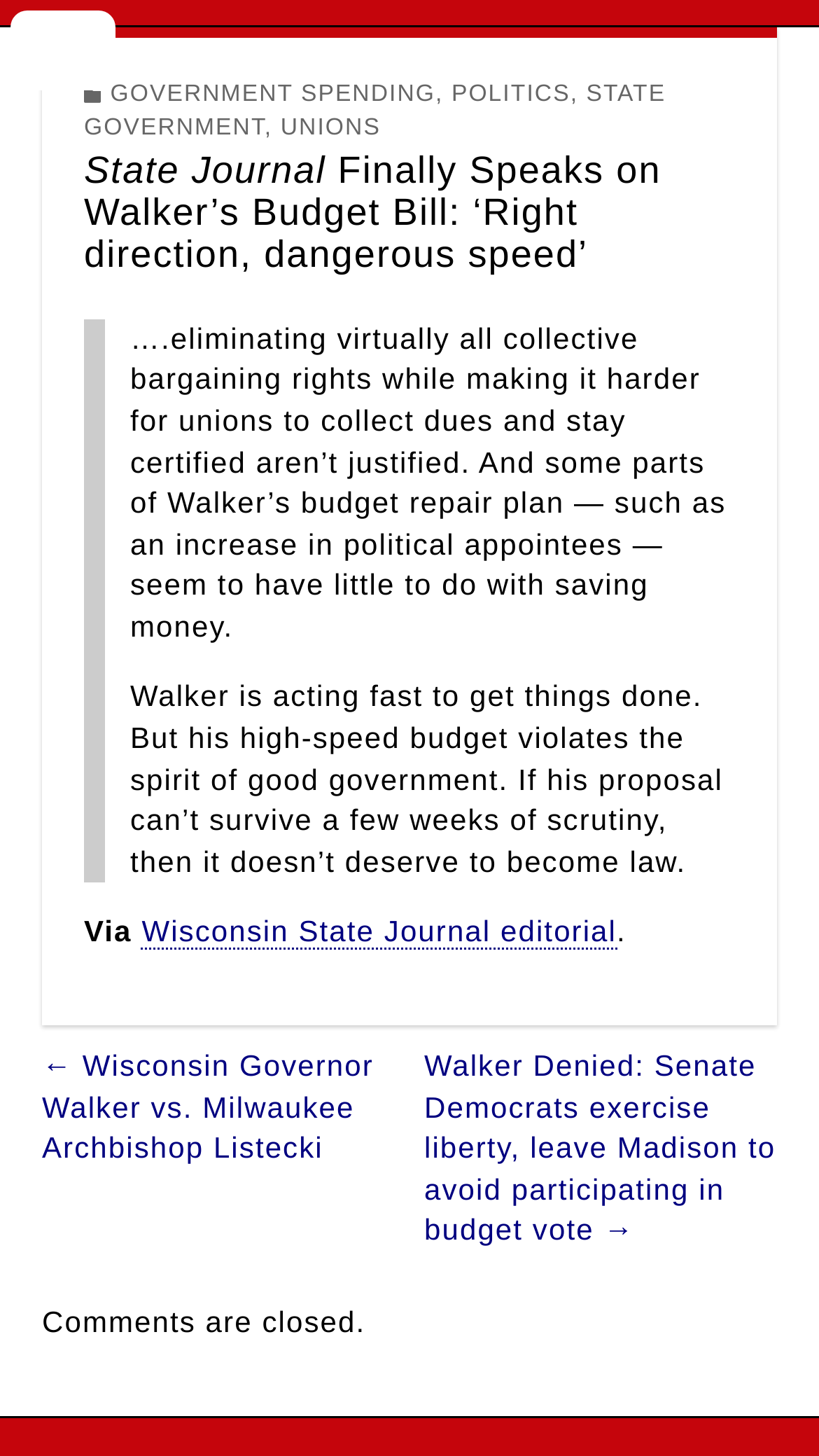What is the main criticism of Walker's budget bill?
Could you answer the question with a detailed and thorough explanation?

The main criticism of Walker's budget bill can be inferred from the quote in the blockquote section, which says 'Walker is acting fast to get things done. But his high-speed budget violates the spirit of good government.' This suggests that the main criticism is the speed at which the bill is being pushed through.